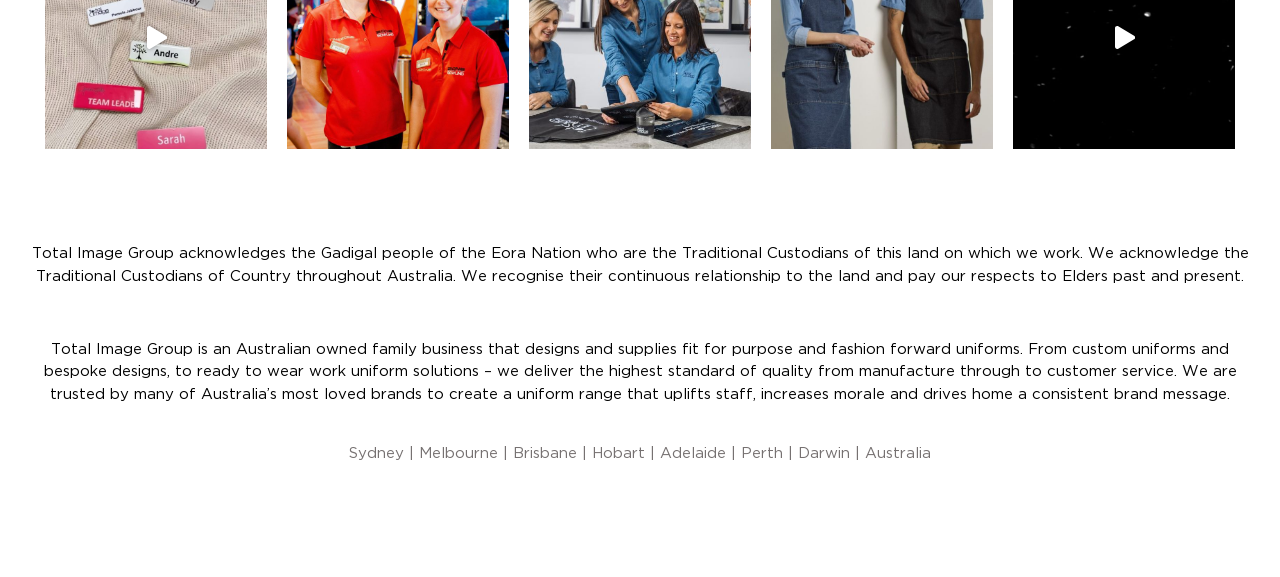Find the bounding box coordinates for the UI element whose description is: "Brisbane". The coordinates should be four float numbers between 0 and 1, in the format [left, top, right, bottom].

[0.401, 0.946, 0.451, 0.974]